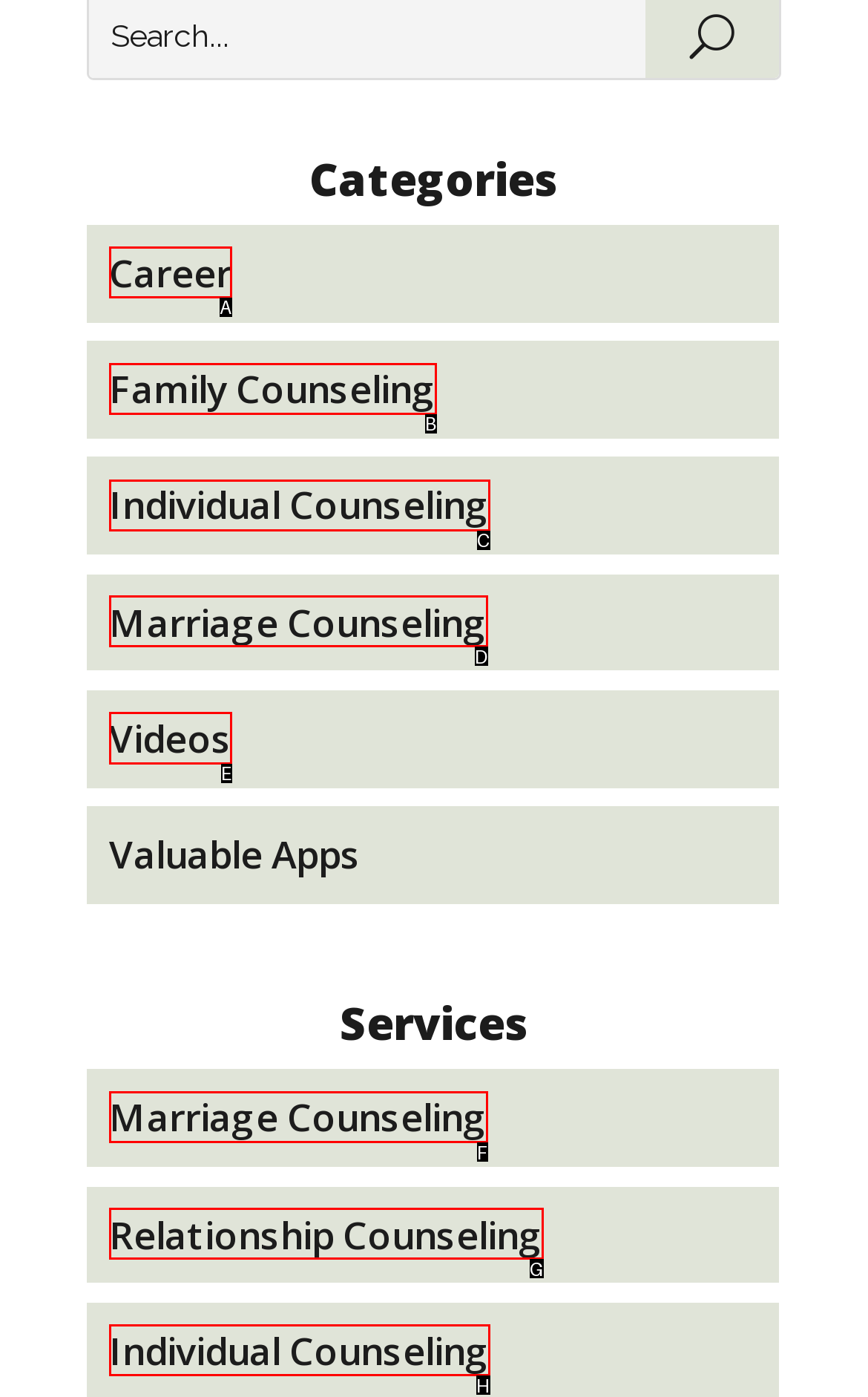Decide which UI element to click to accomplish the task: watch Videos
Respond with the corresponding option letter.

E